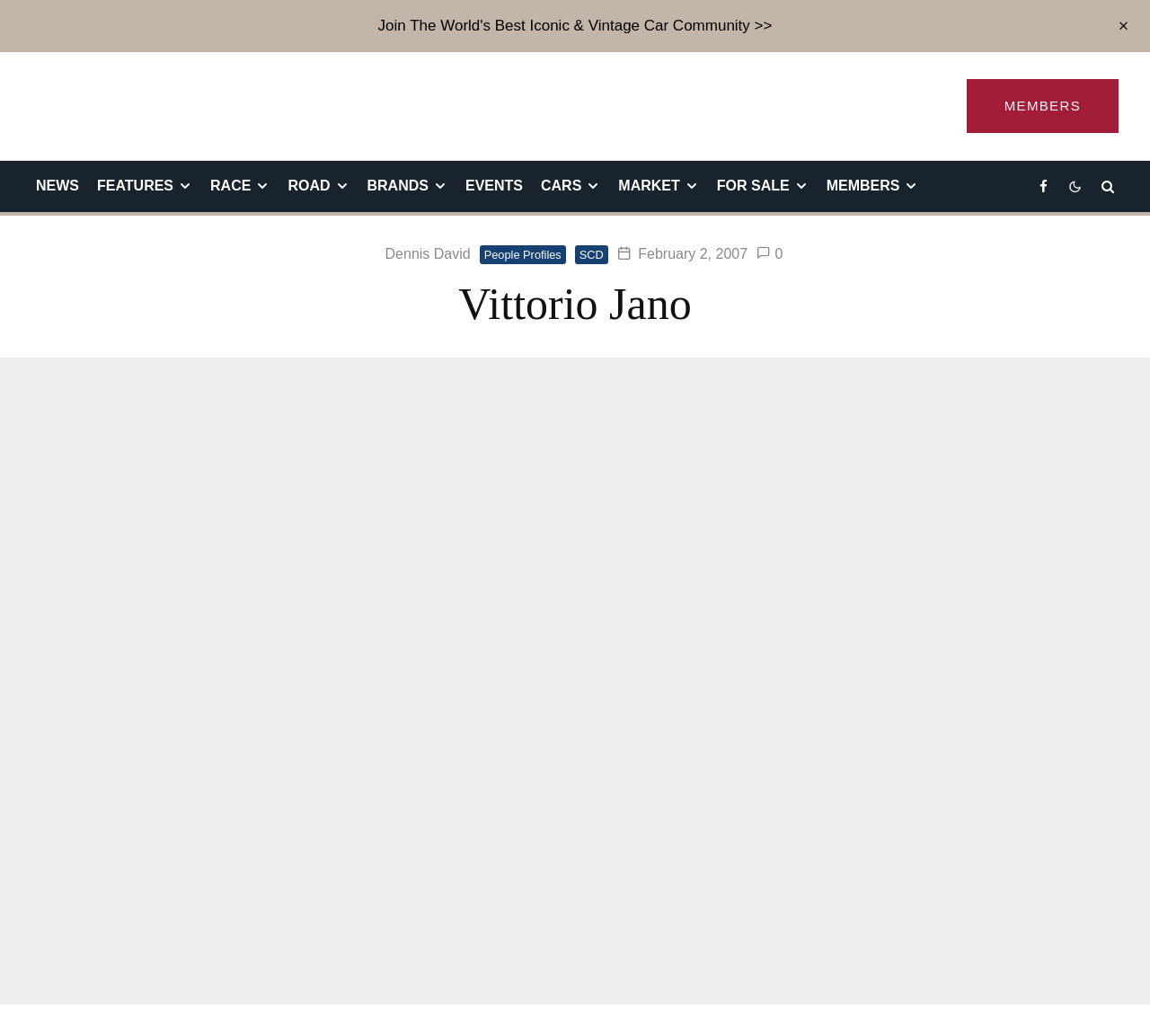Provide the bounding box for the UI element matching this description: "SCD".

[0.5, 0.237, 0.529, 0.255]